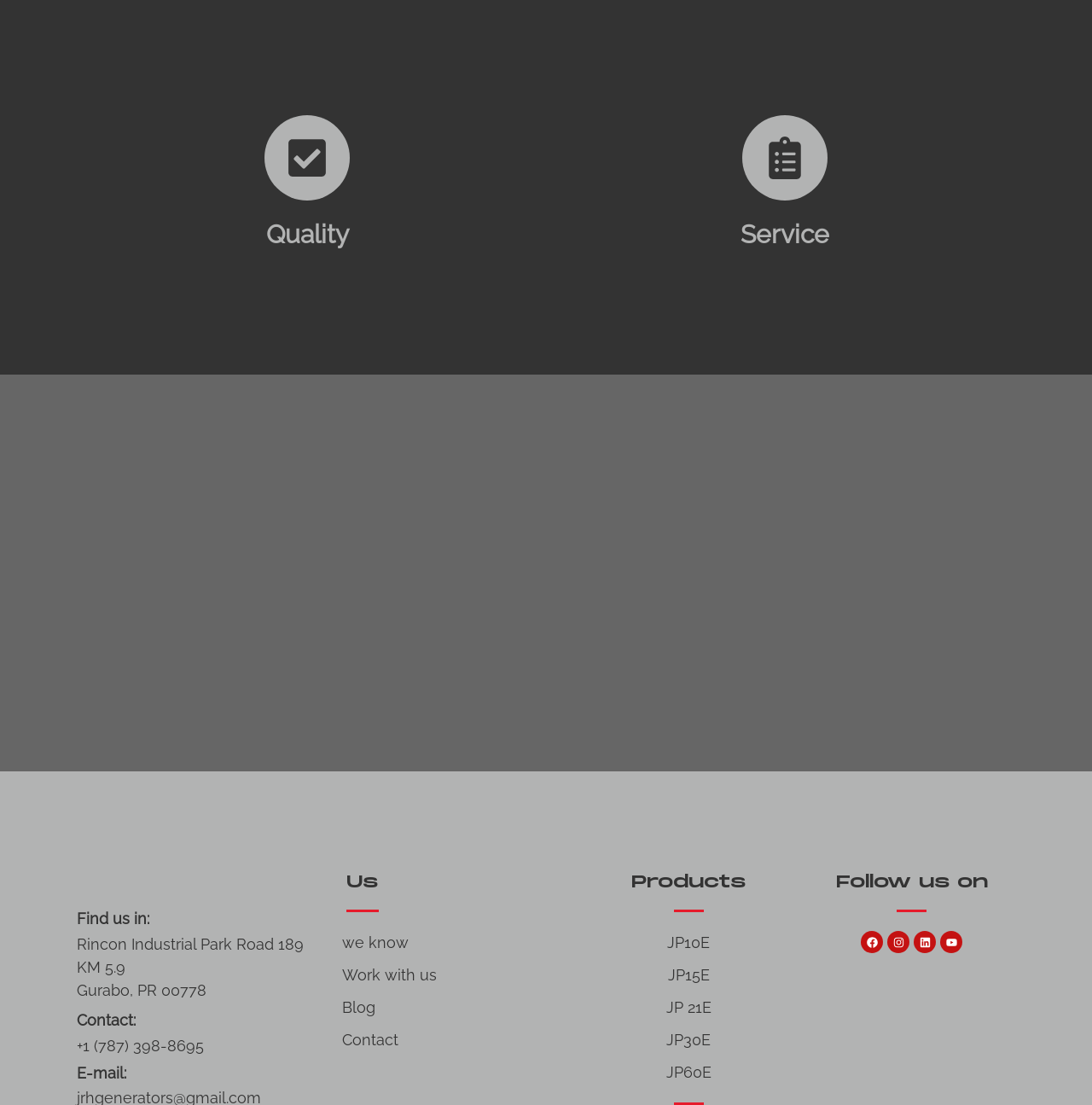Find the coordinates for the bounding box of the element with this description: "we know".

[0.313, 0.845, 0.374, 0.861]